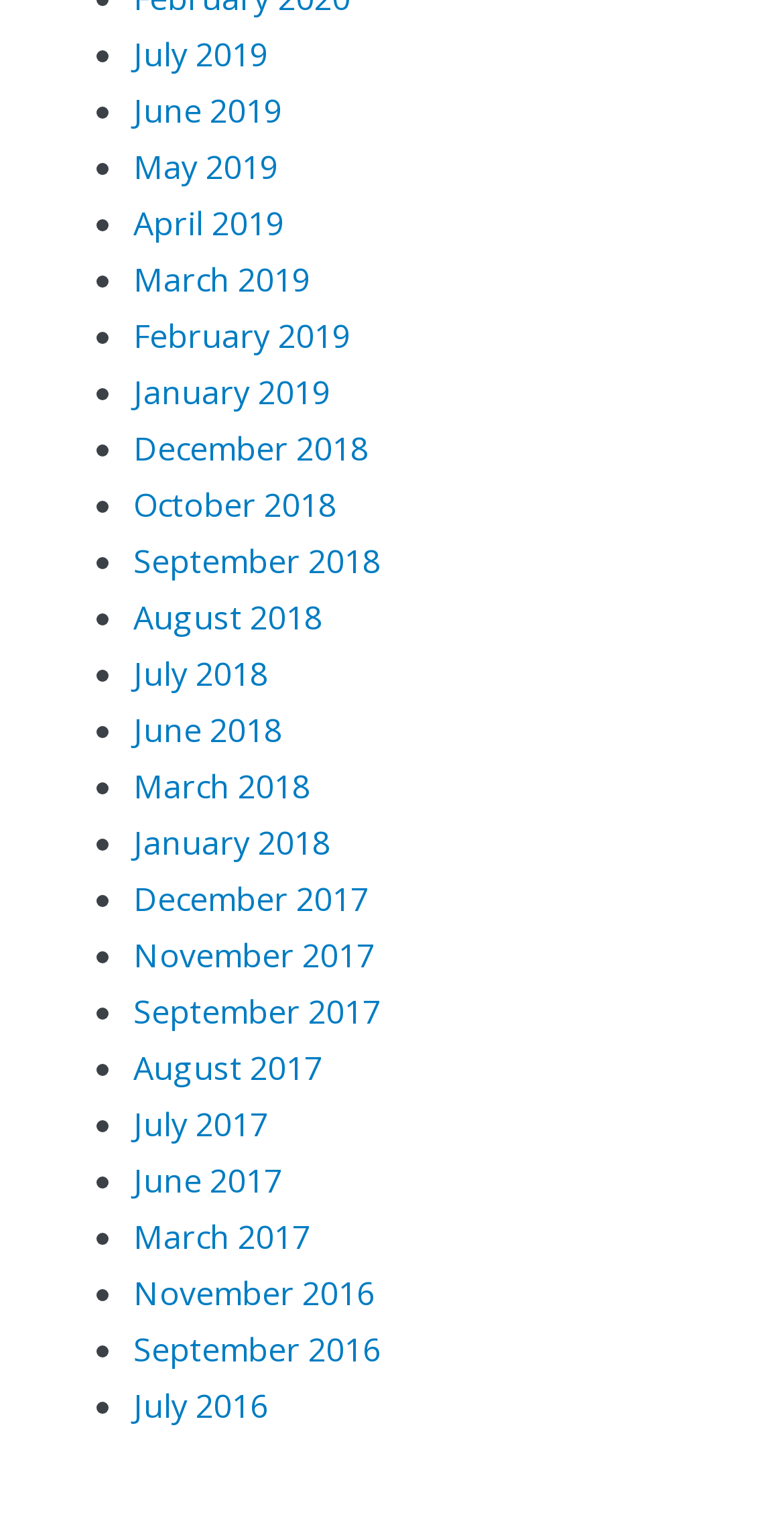Show me the bounding box coordinates of the clickable region to achieve the task as per the instruction: "View September 2017".

[0.17, 0.654, 0.486, 0.683]